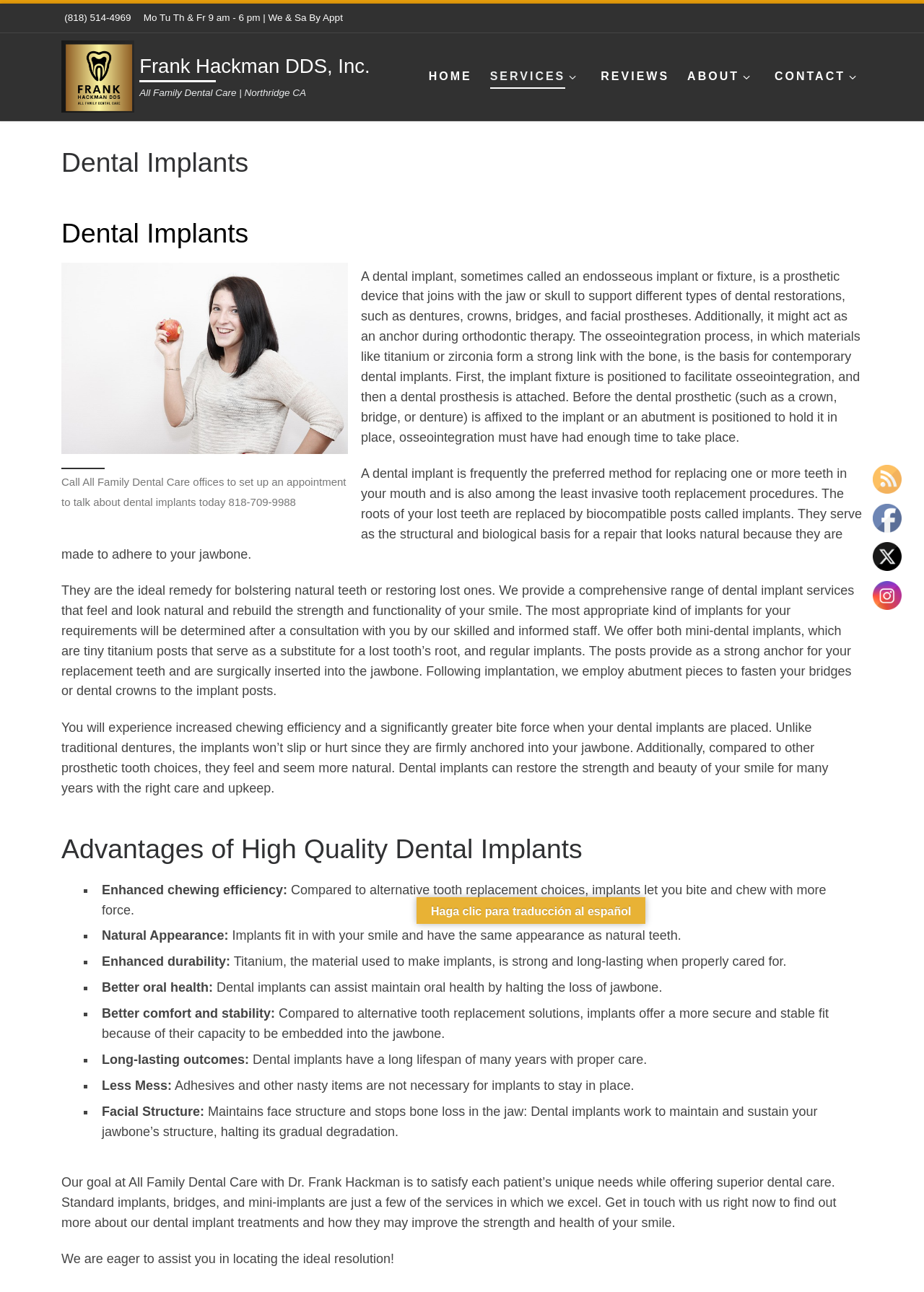Using the description "alt="X (Twitter)" title="X (Twitter)"", predict the bounding box of the relevant HTML element.

[0.945, 0.42, 0.977, 0.442]